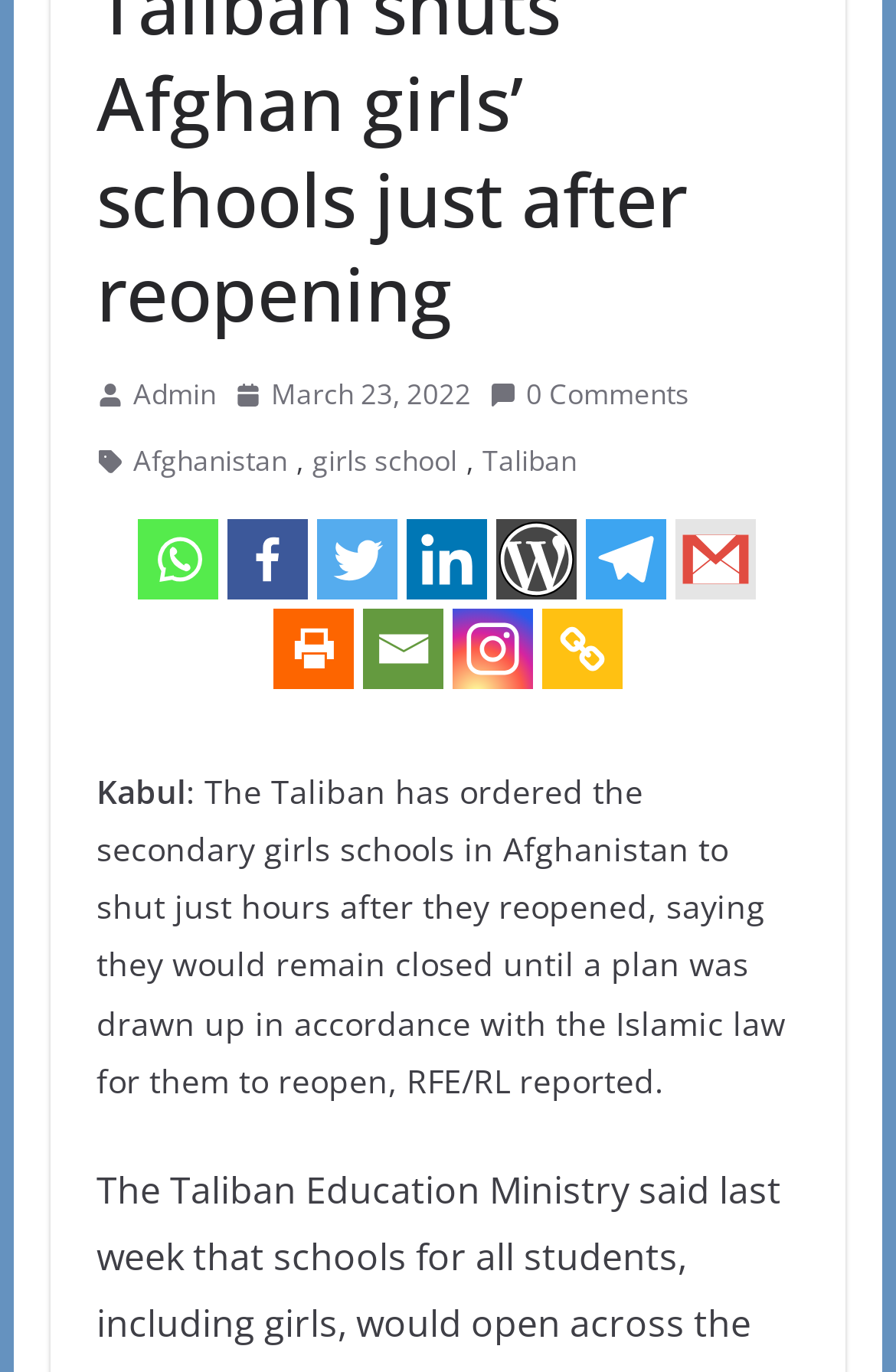What is the date mentioned in the webpage?
Please provide a comprehensive answer to the question based on the webpage screenshot.

The date is mentioned in the link element with the text 'March 23, 2022' which is located at the top of the webpage, indicating the date of the article or news.